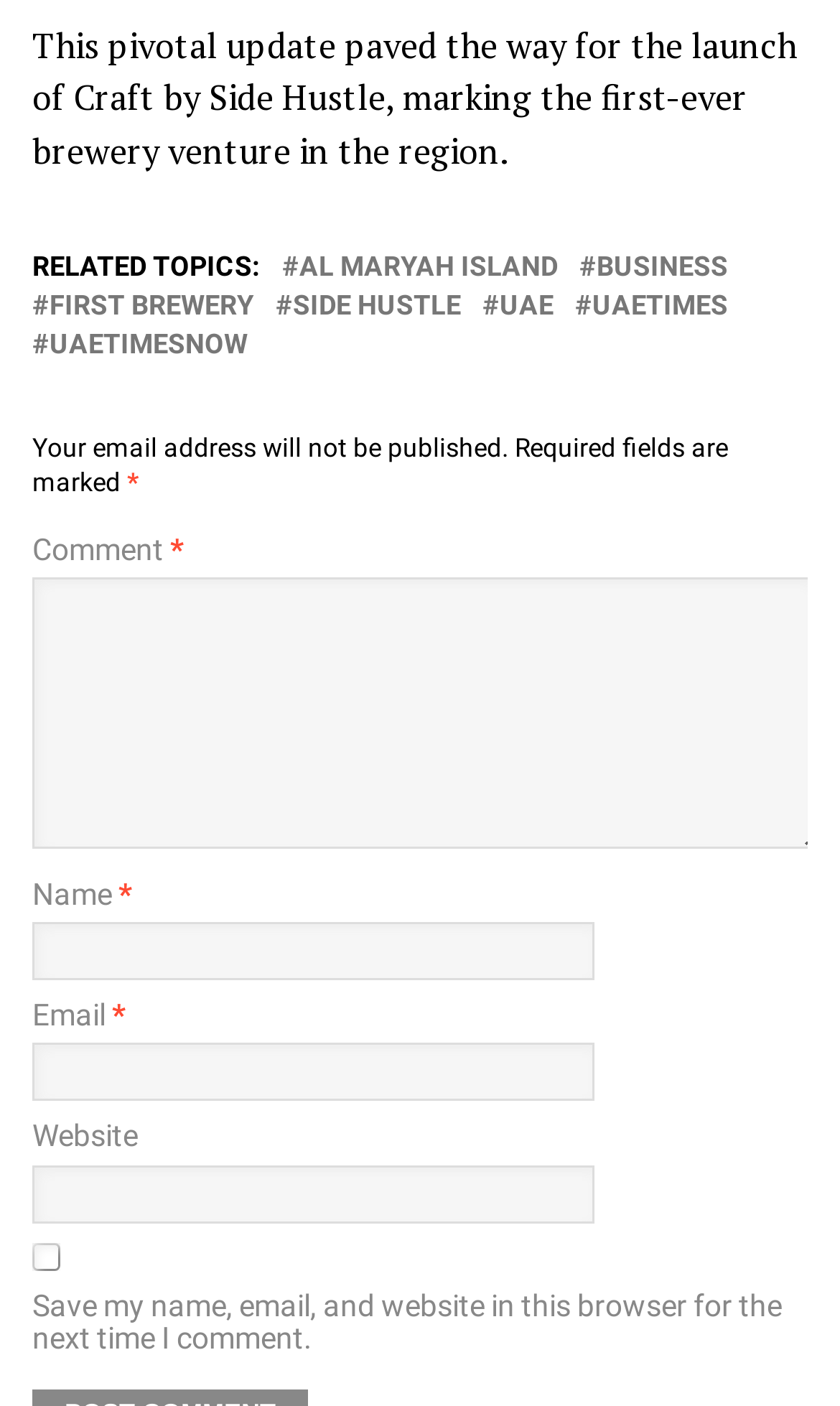Given the description Side Hustle, predict the bounding box coordinates of the UI element. Ensure the coordinates are in the format (top-left x, top-left y, bottom-right x, bottom-right y) and all values are between 0 and 1.

[0.349, 0.208, 0.549, 0.228]